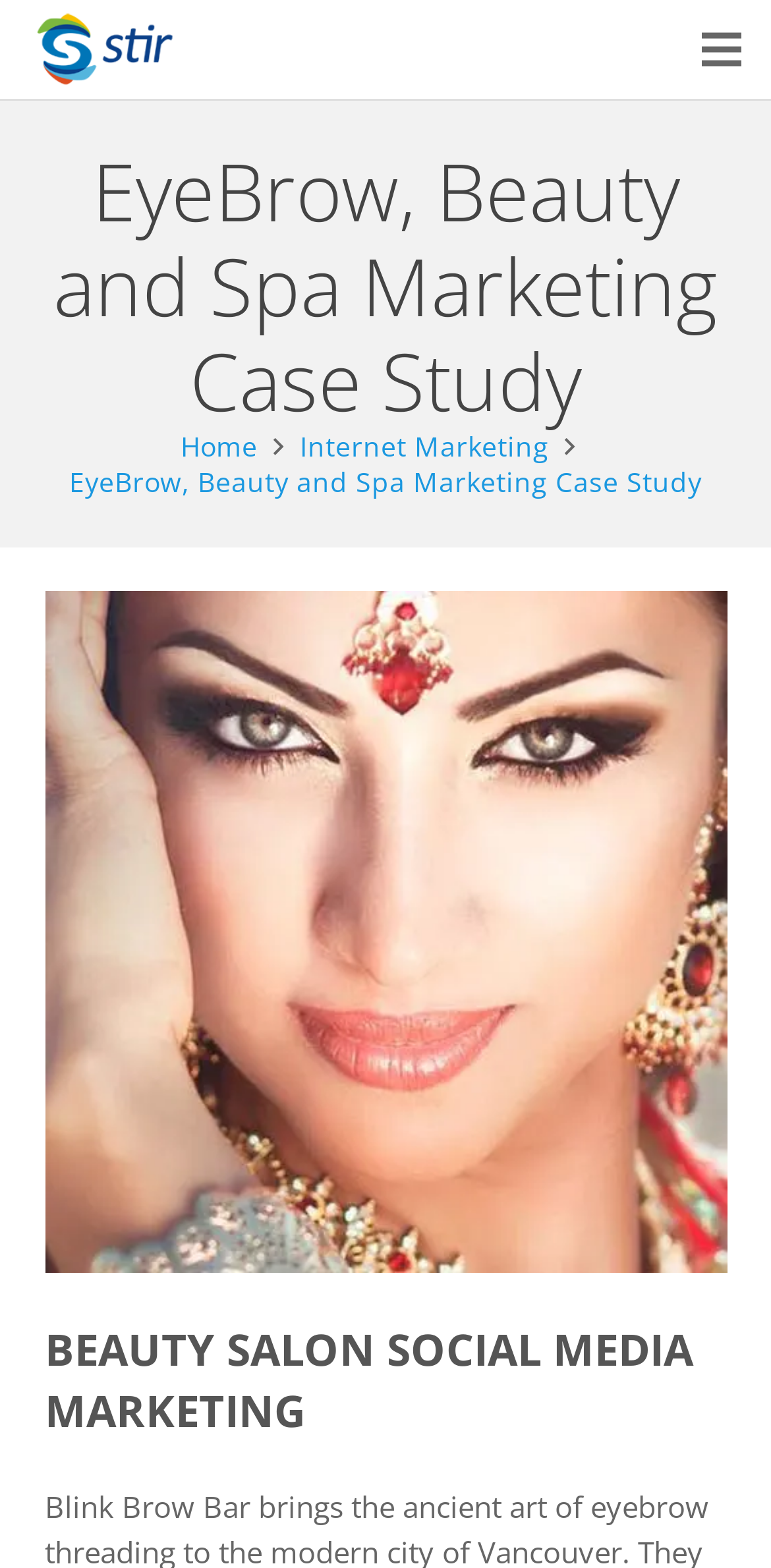What is the main title displayed on this webpage?

EyeBrow, Beauty and Spa Marketing Case Study